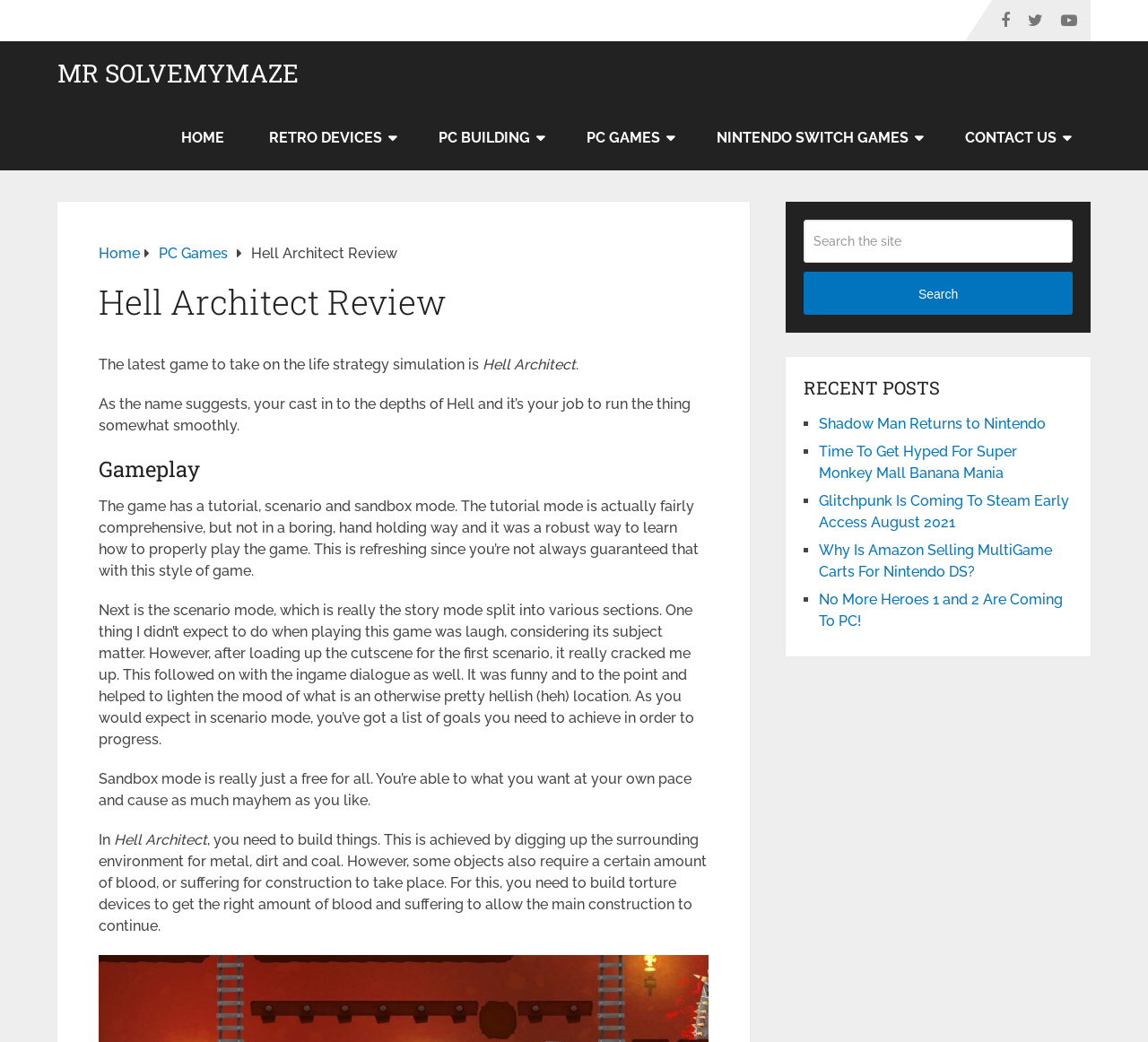Please extract the webpage's main title and generate its text content.

Hell Architect Review